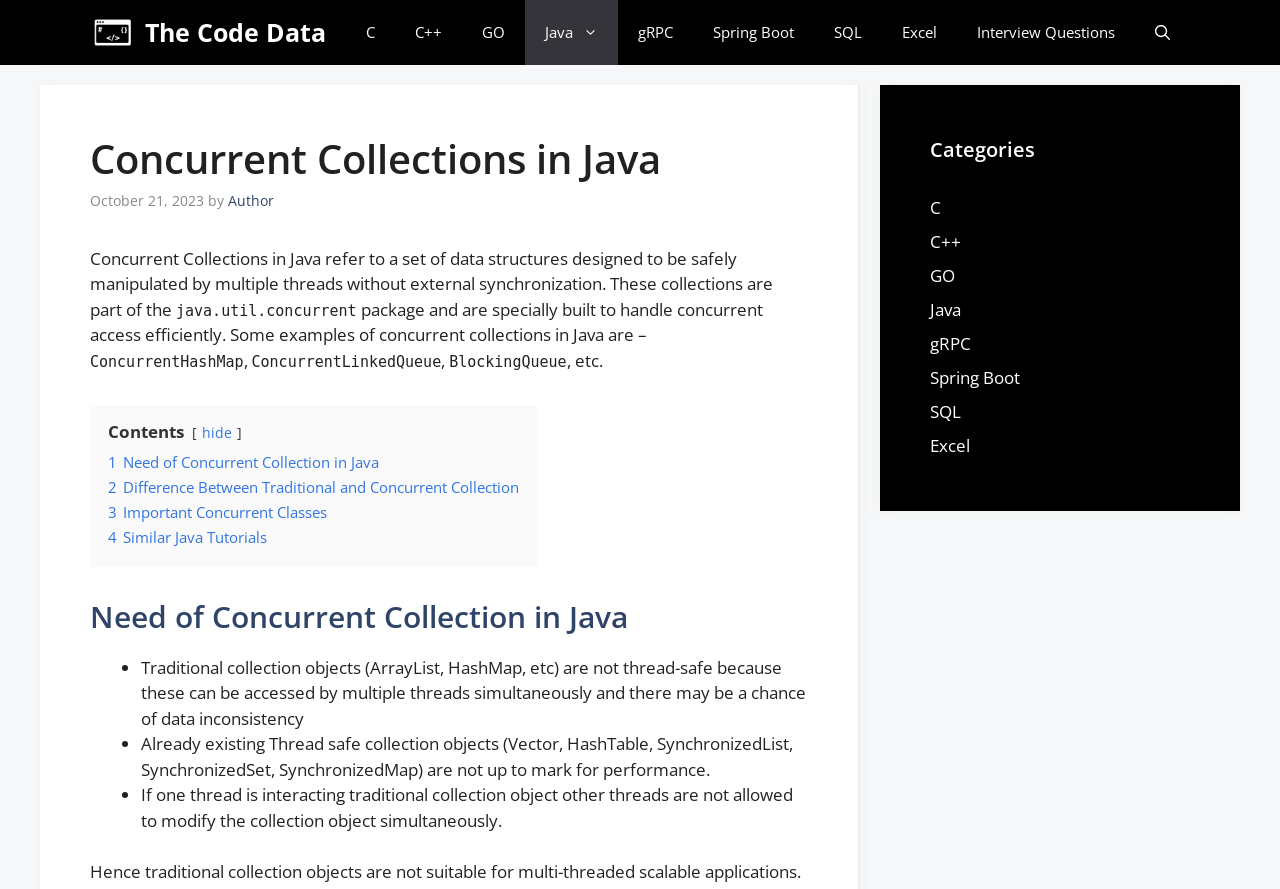Can you determine the bounding box coordinates of the area that needs to be clicked to fulfill the following instruction: "Read the 'Need of Concurrent Collection in Java' section"?

[0.07, 0.673, 0.631, 0.714]